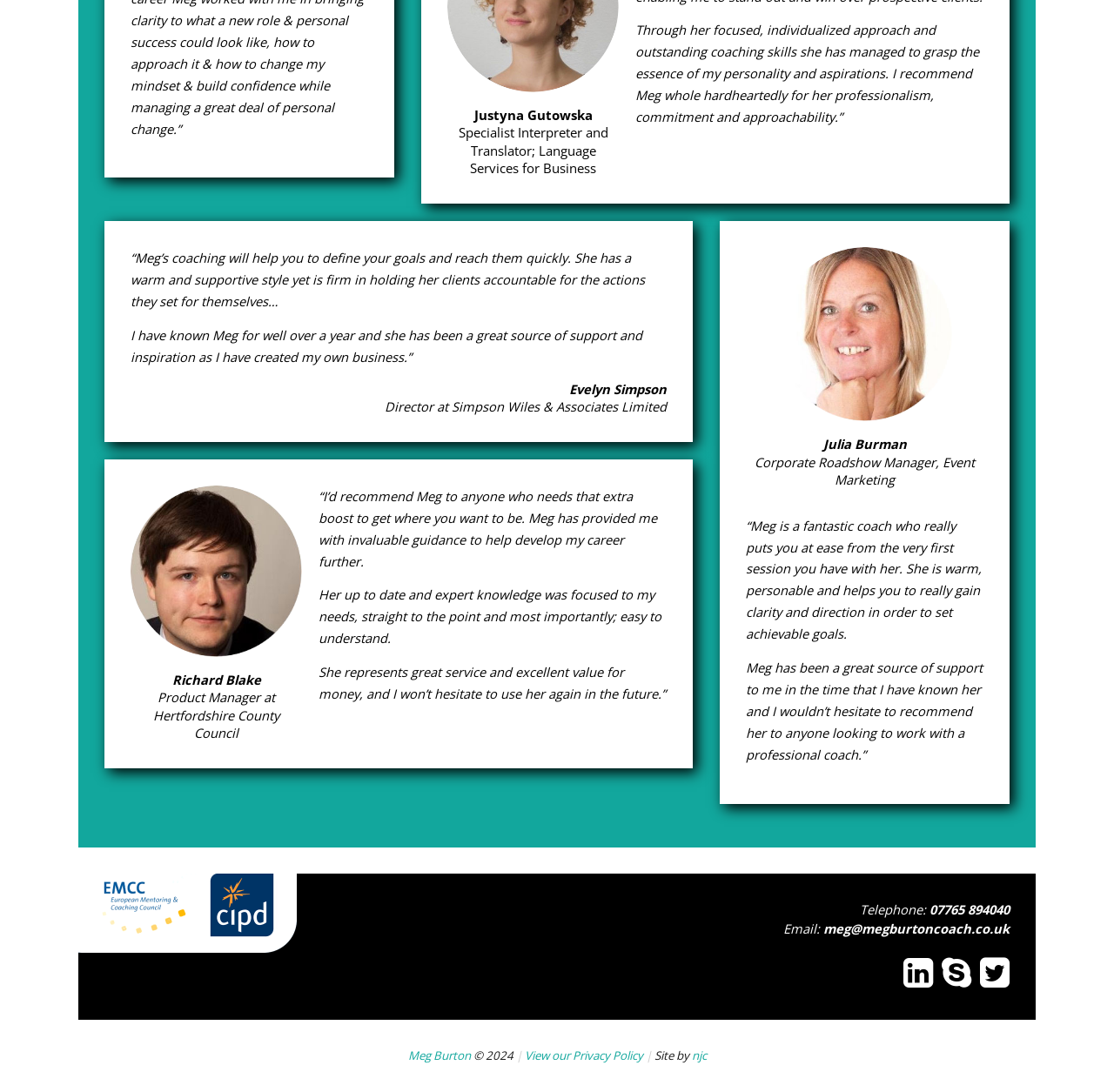Provide a brief response to the question using a single word or phrase: 
How many people have provided testimonials for Meg?

4